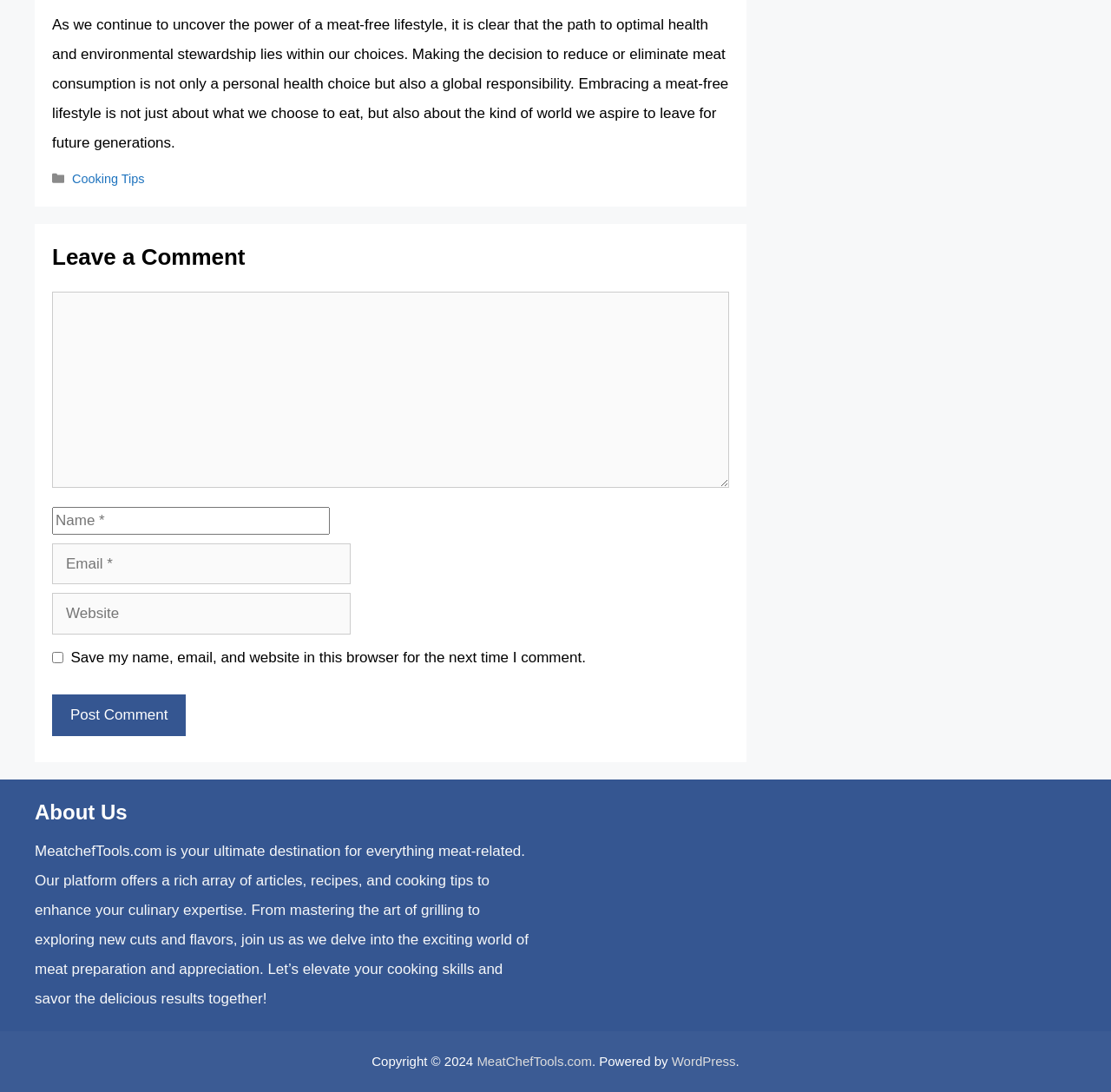Use a single word or phrase to answer the question: What is the copyright year of the website?

2024